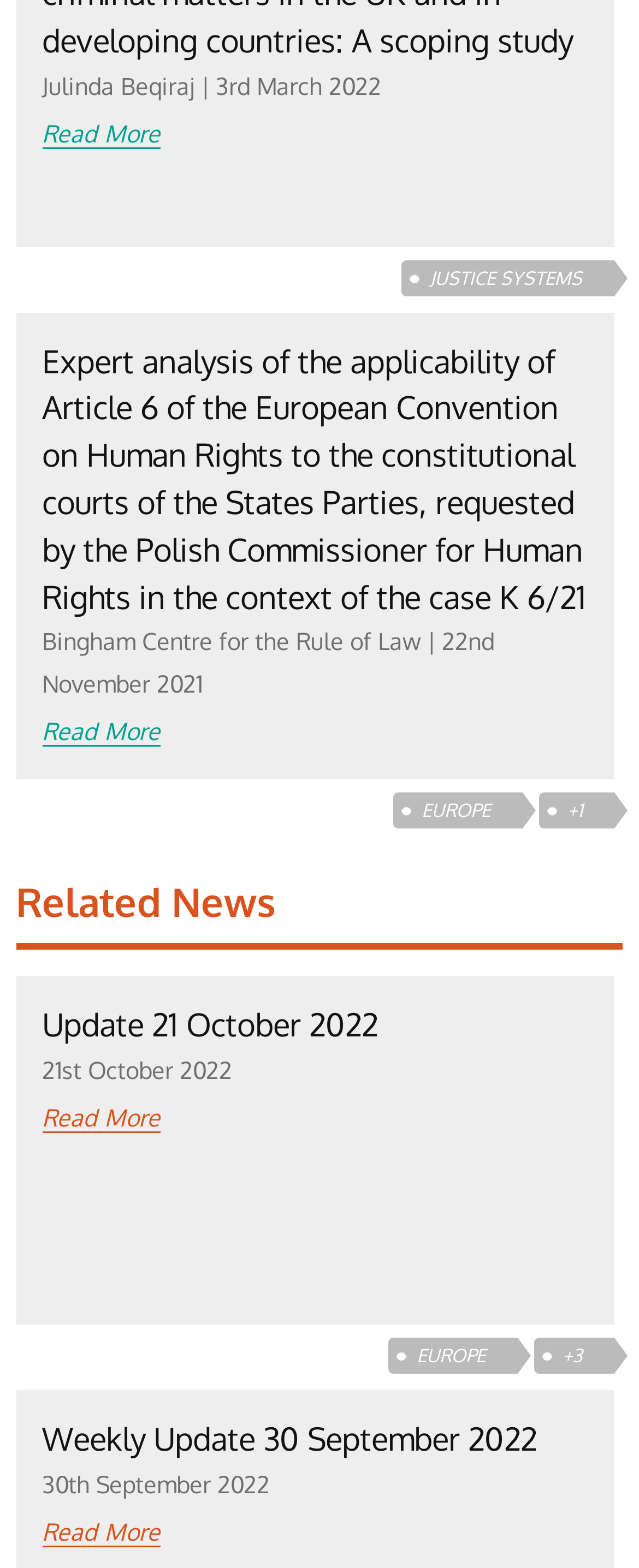Identify the bounding box coordinates of the specific part of the webpage to click to complete this instruction: "View news about justice systems".

[0.672, 0.169, 0.911, 0.184]